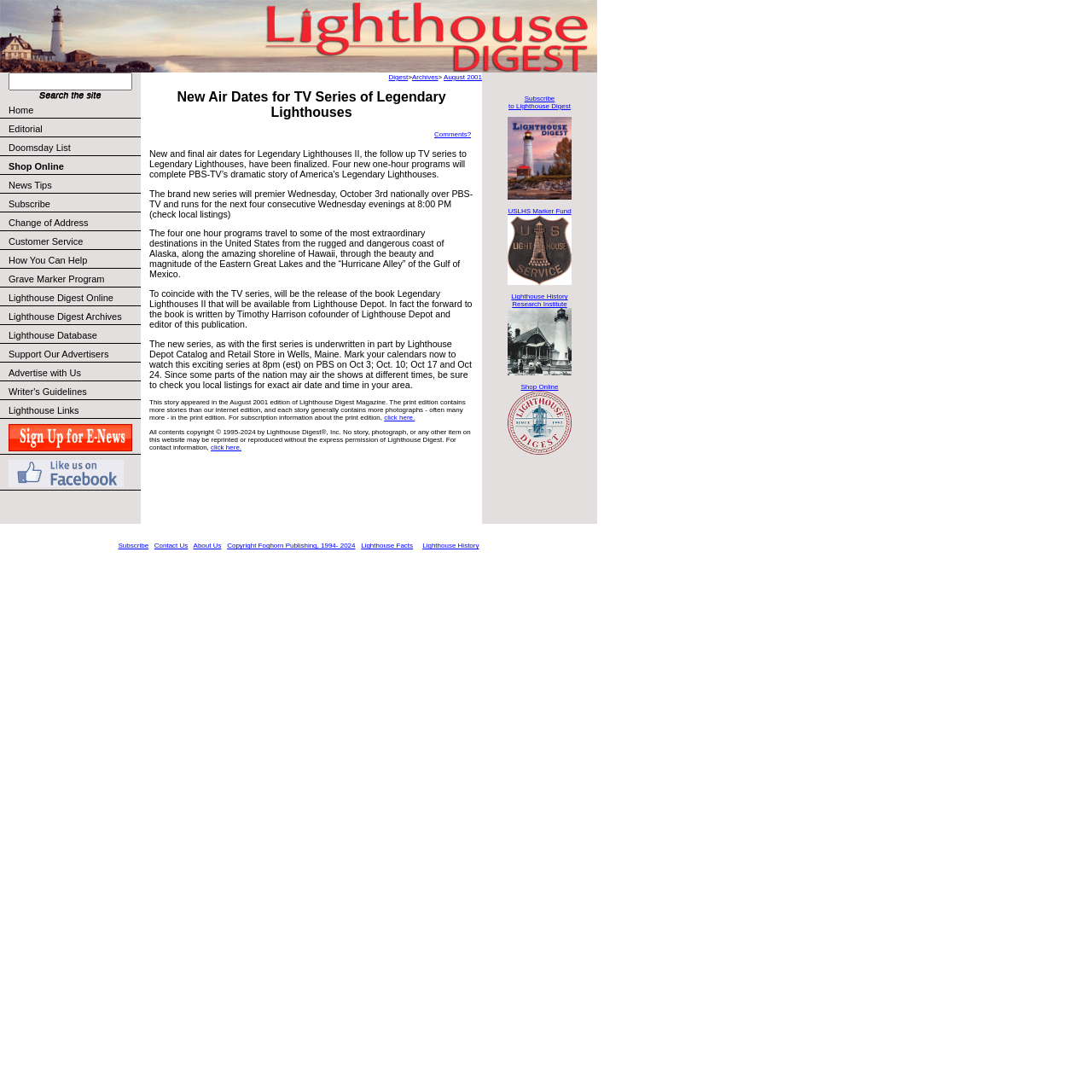Use a single word or phrase to answer the question:
What is the date of the article?

August 2001